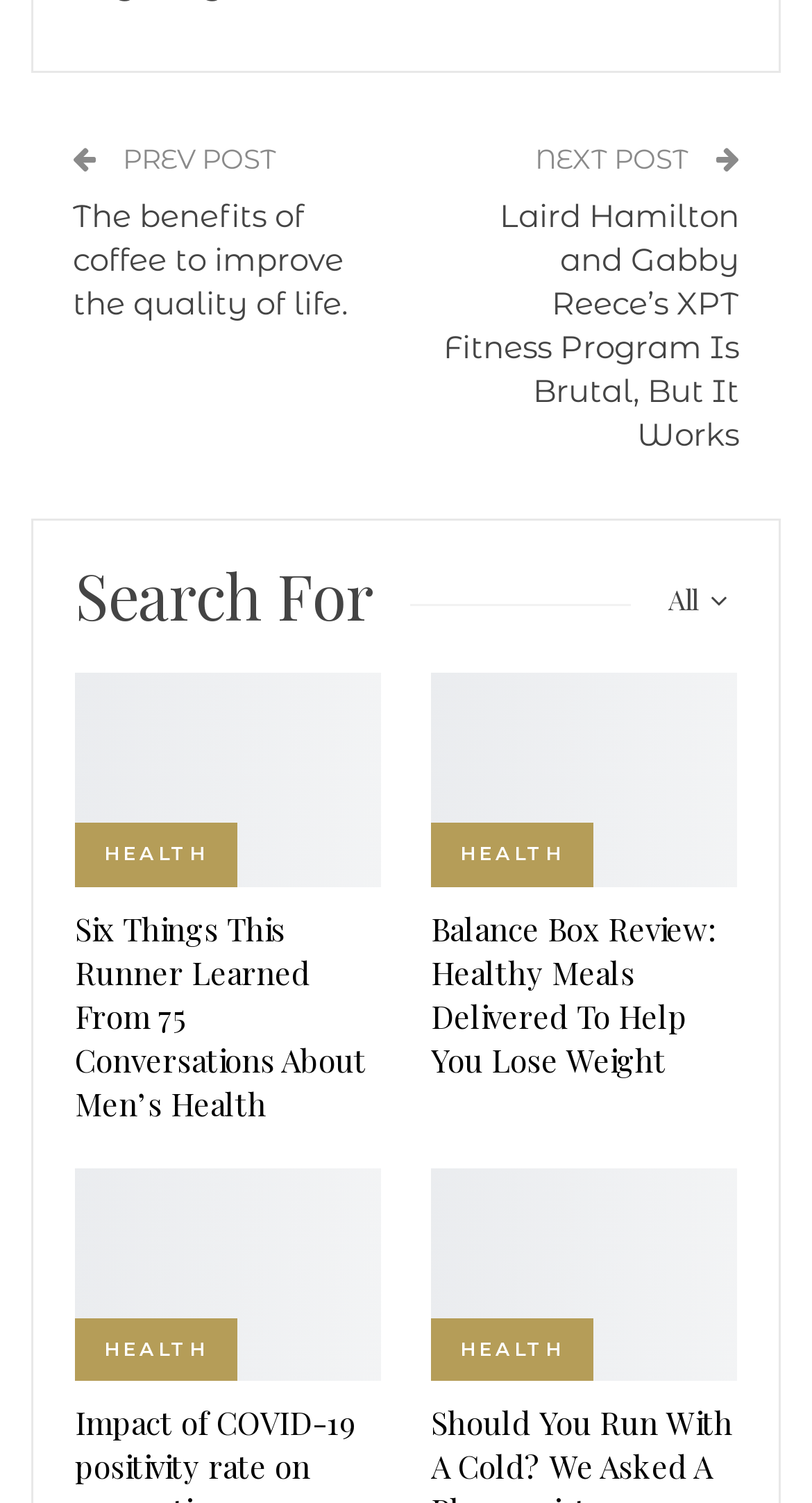Find the bounding box of the web element that fits this description: "aria-label="Carousel Page 1 (Current Slide)"".

None